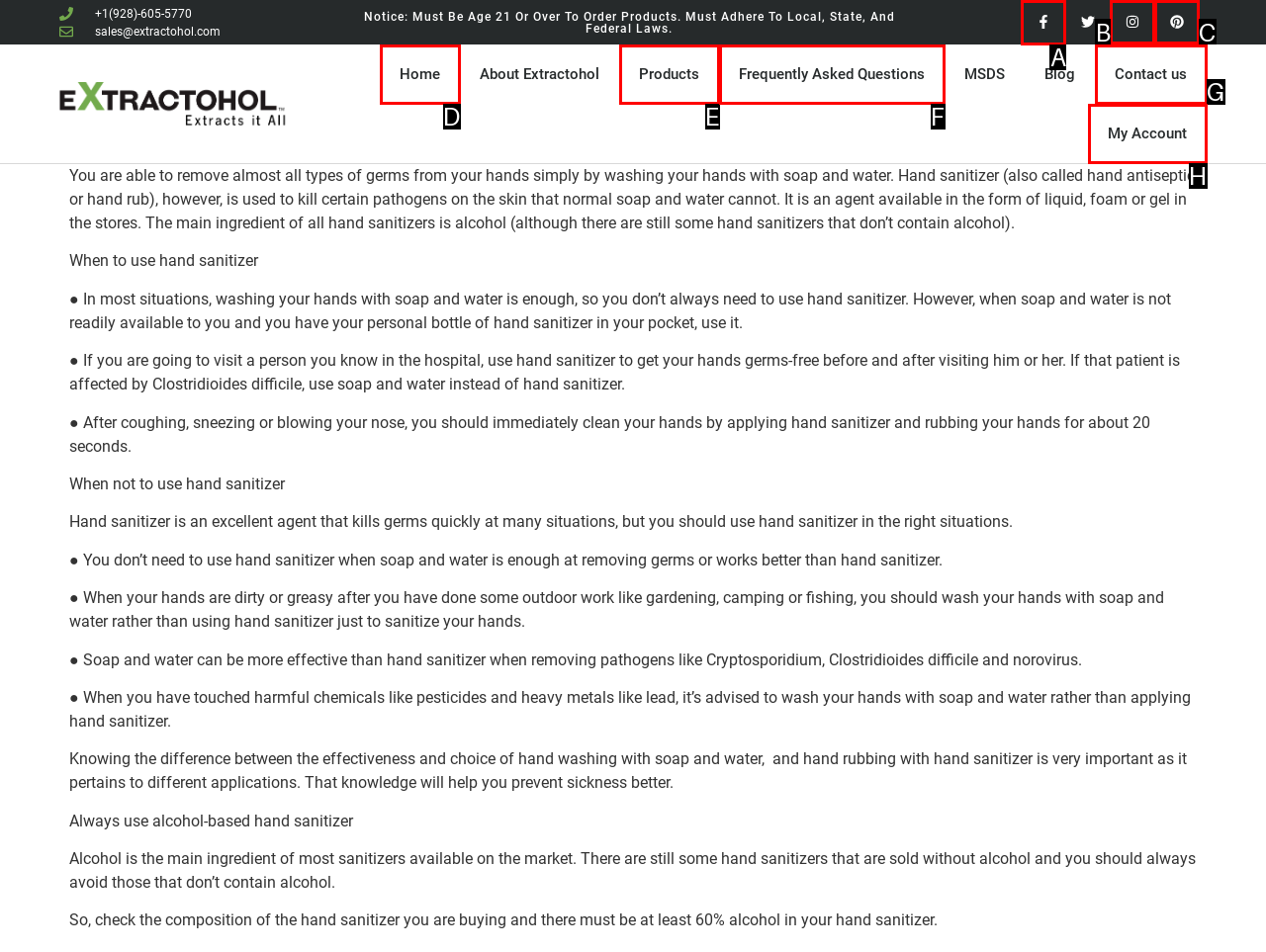Indicate which HTML element you need to click to complete the task: Visit Facebook page. Provide the letter of the selected option directly.

A